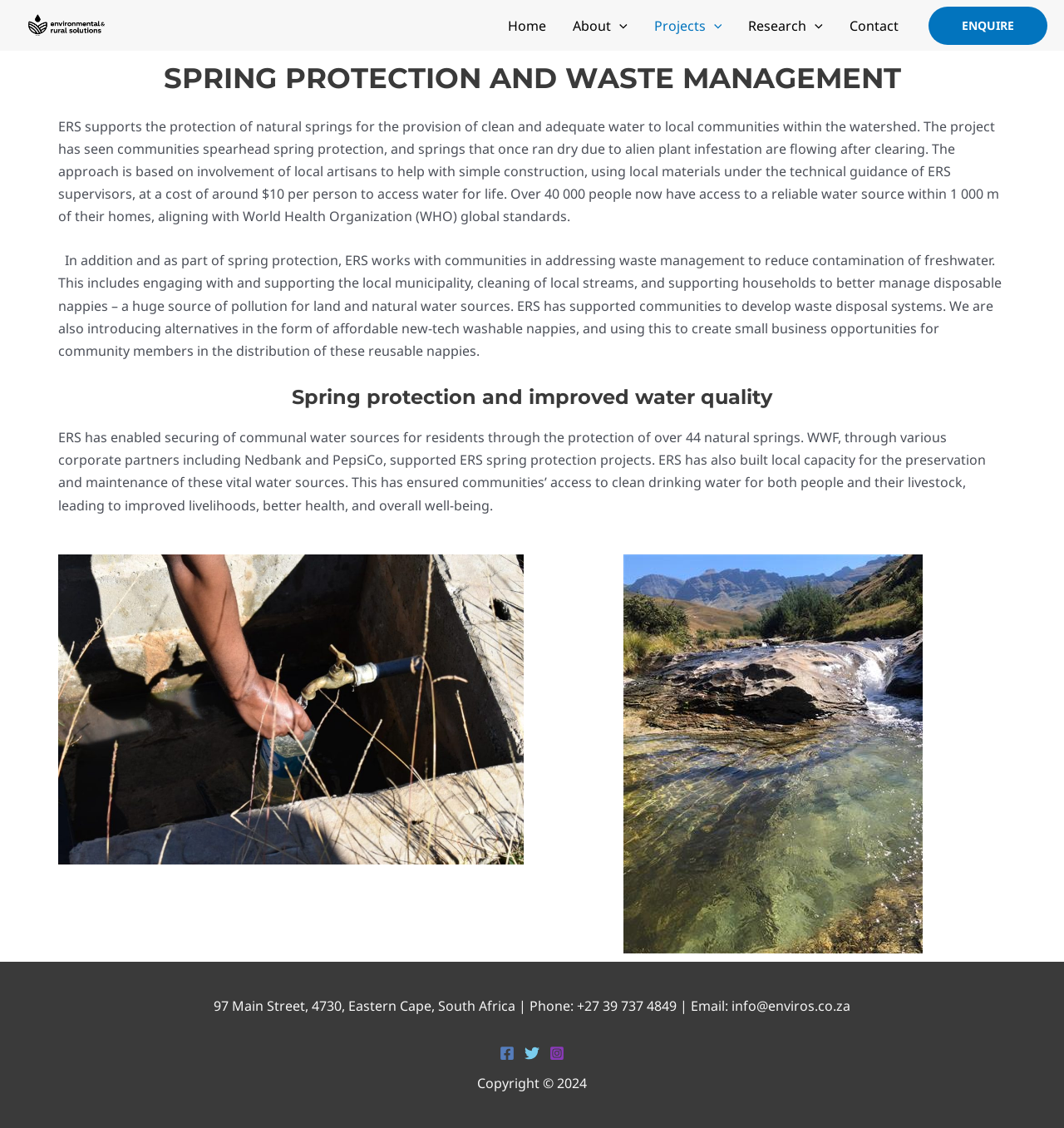Locate the bounding box coordinates of the area where you should click to accomplish the instruction: "Visit the Categories page".

None